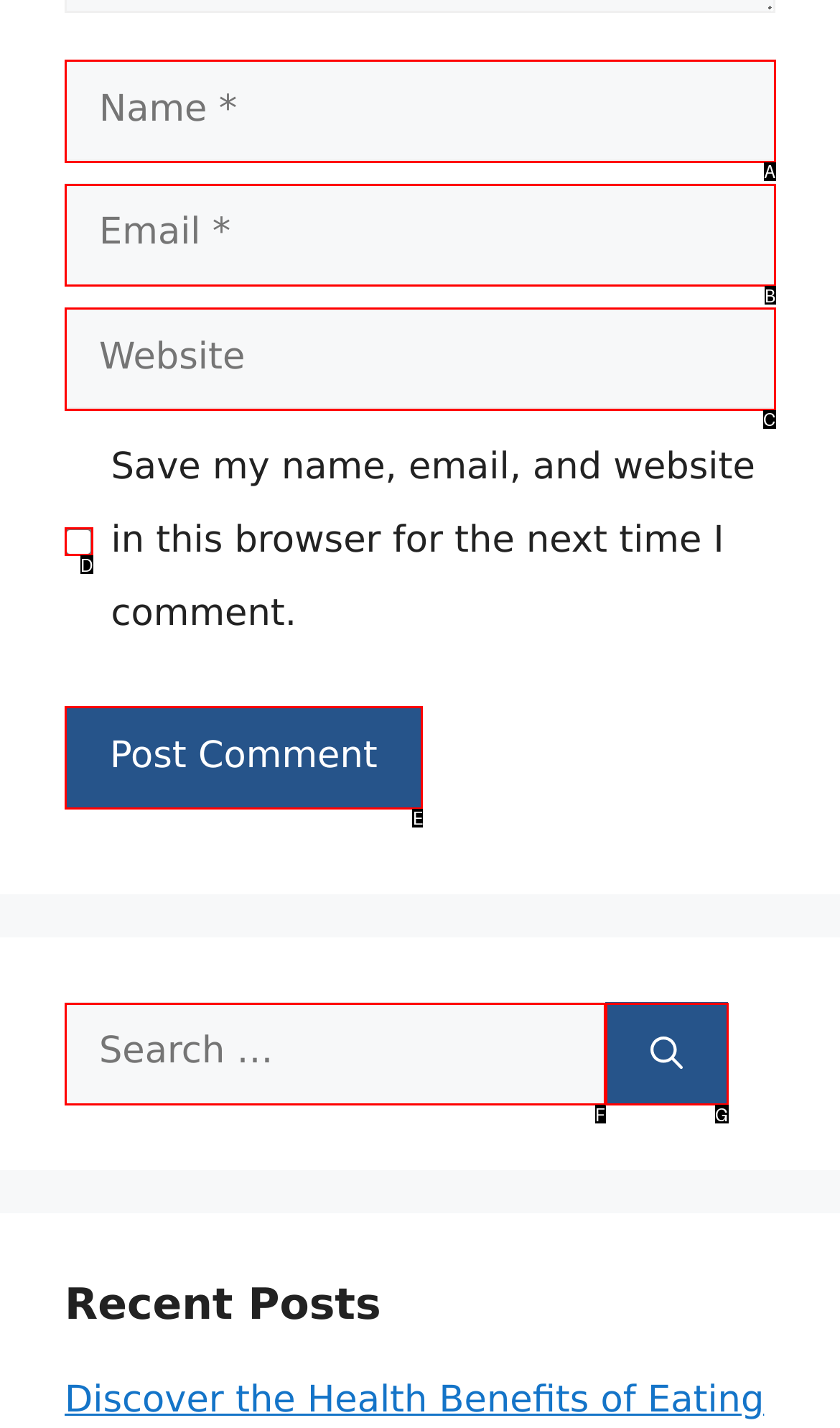Find the HTML element that matches the description: parent_node: Comment name="author" placeholder="Name *"
Respond with the corresponding letter from the choices provided.

A